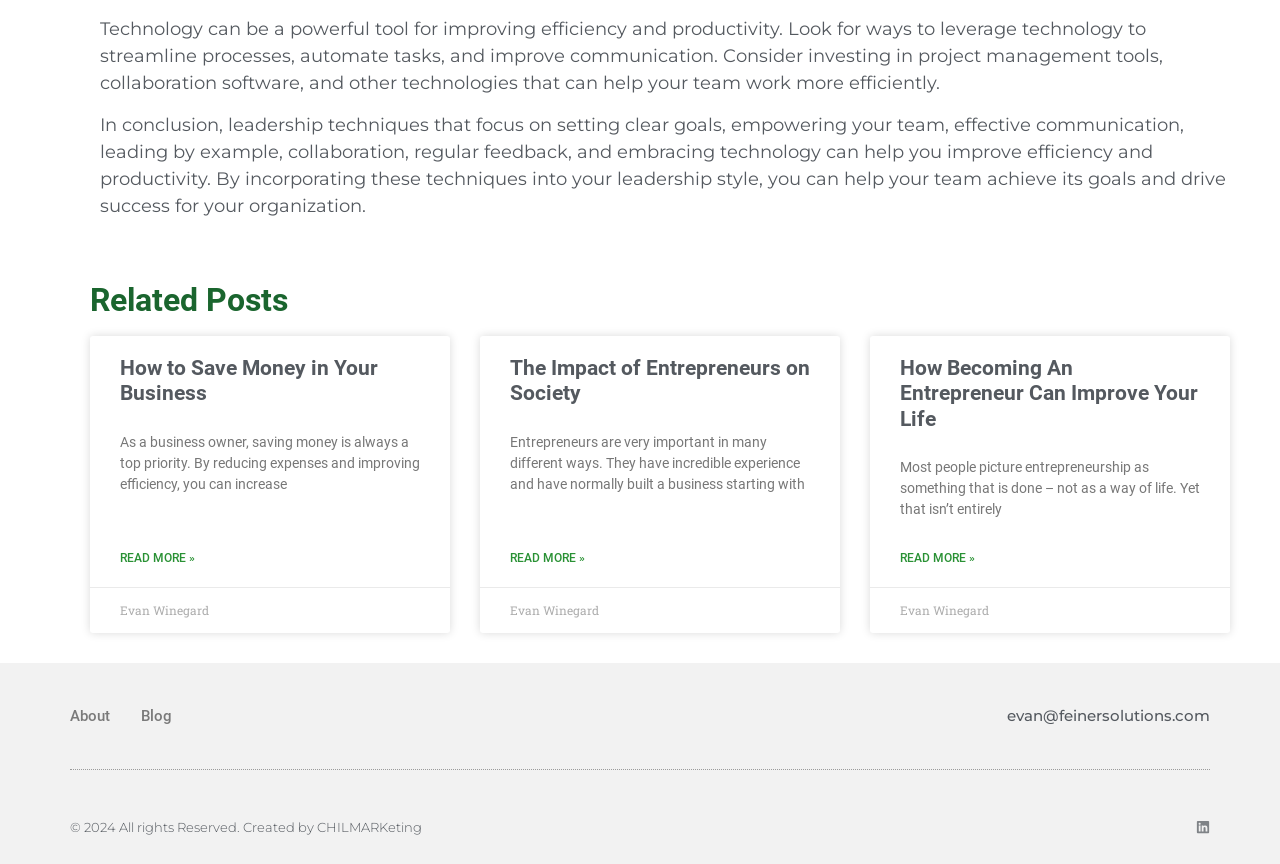Determine the bounding box coordinates for the area that should be clicked to carry out the following instruction: "Read more about How to Save Money in Your Business".

[0.094, 0.635, 0.152, 0.656]